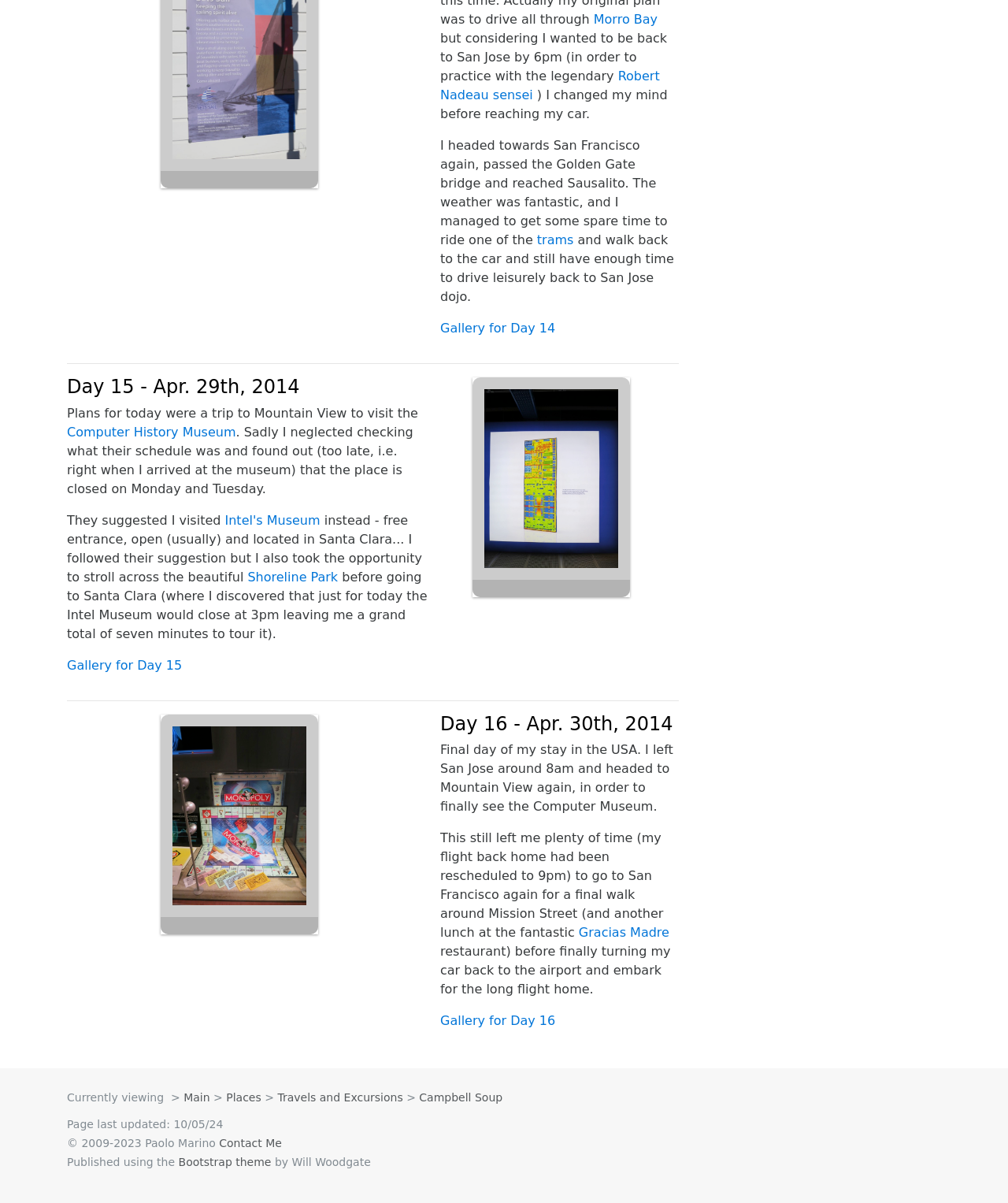Determine the coordinates of the bounding box for the clickable area needed to execute this instruction: "Click the link to visit the Computer History Museum".

[0.066, 0.353, 0.234, 0.365]